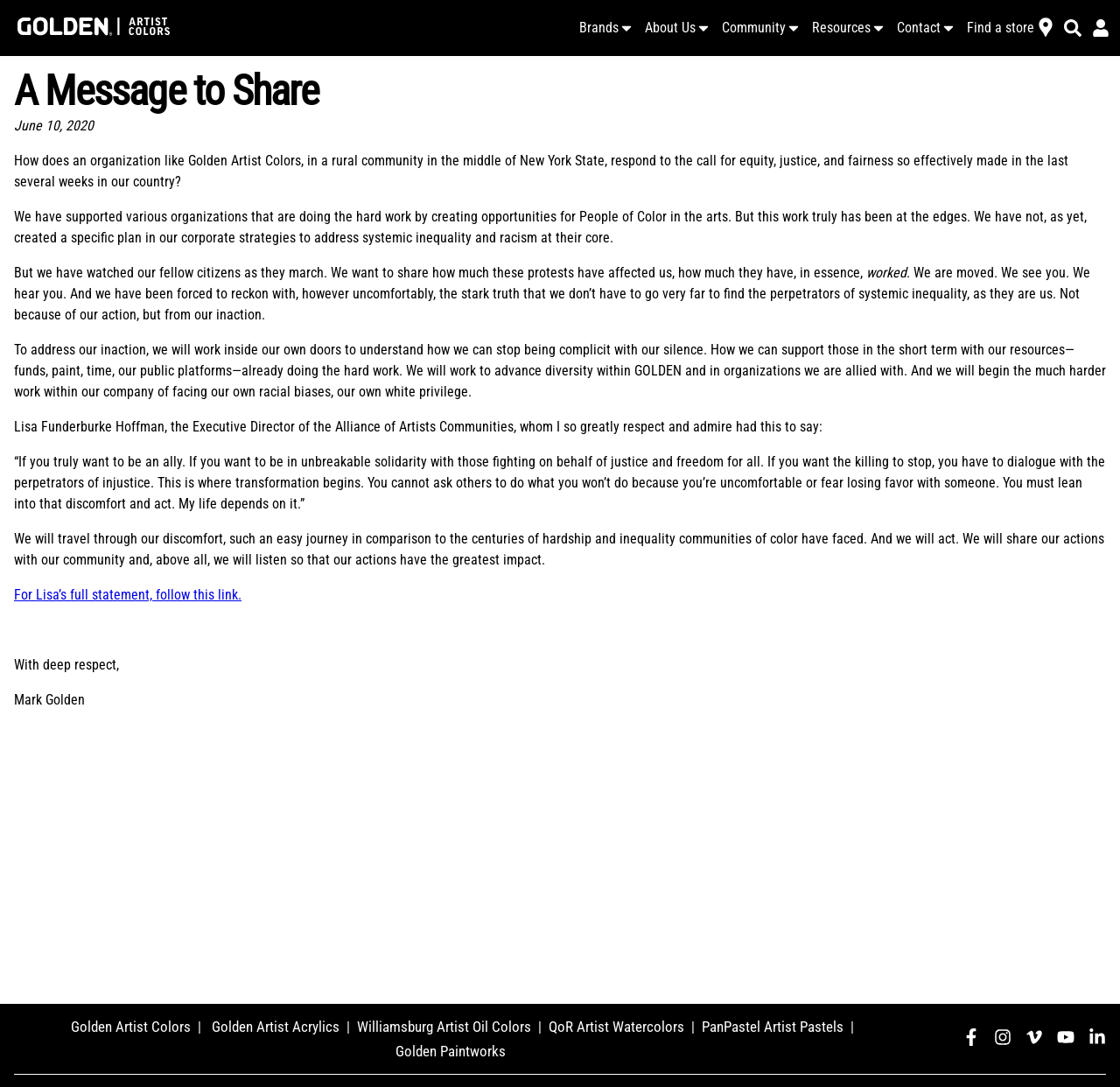Please identify the bounding box coordinates of where to click in order to follow the instruction: "Explore the Community page".

[0.645, 0.018, 0.702, 0.033]